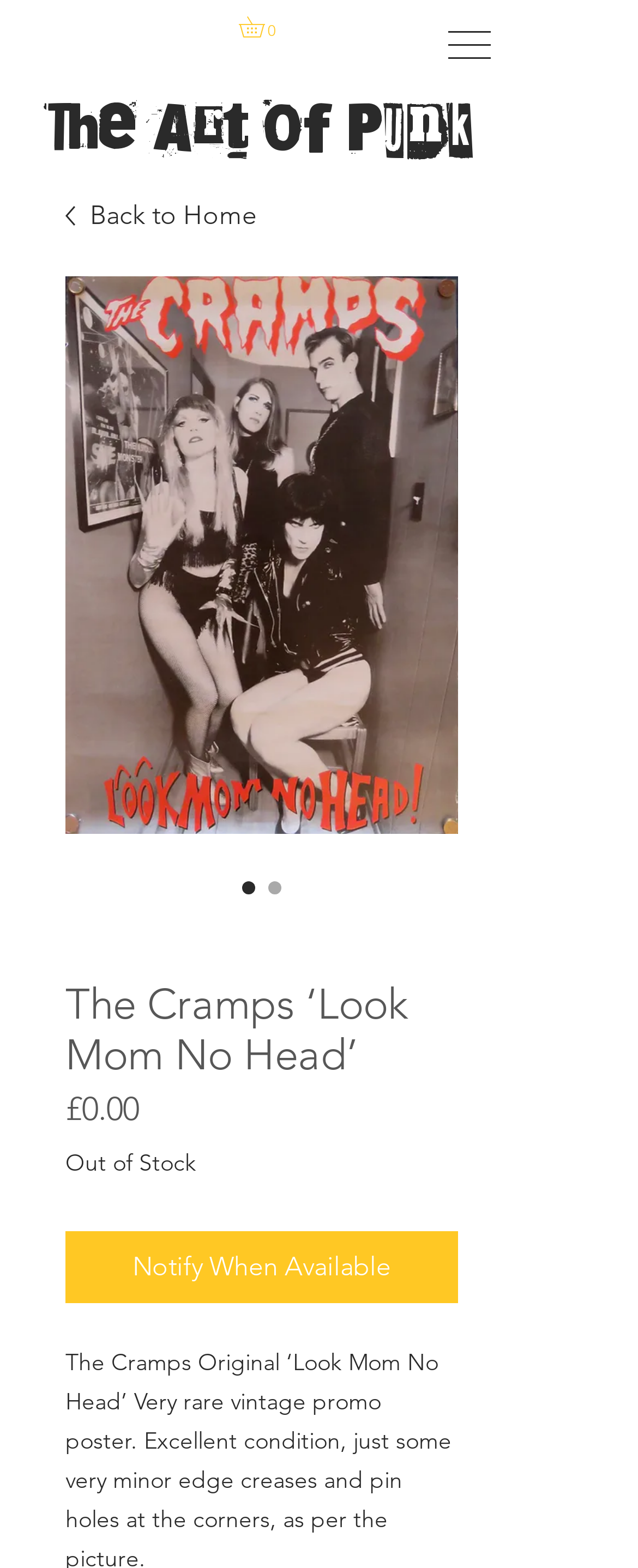Produce an elaborate caption capturing the essence of the webpage.

The webpage is about a vintage promo poster of "The Cramps Original 'Look Mom No Head'". At the top left, there is a link to a cart with 0 items, accompanied by an SVG icon. To the right of this, there is a navigation menu labeled "Site" with a button that has a popup menu.

Below the navigation menu, the title "The Art of Punk" is prominently displayed. Underneath this title, there is a link to go back to the home page, accompanied by a small image. The main content of the page is an image of the promo poster, which takes up most of the space.

To the right of the image, there are two radio buttons with the same label "The Cramps ‘Look Mom No Head’", one of which is checked. Below the radio buttons, there is a heading with the same label, followed by the price "£0.00" and a label "Price". The text "Out of Stock" is displayed below the price. Finally, there is a button to notify when the item becomes available.